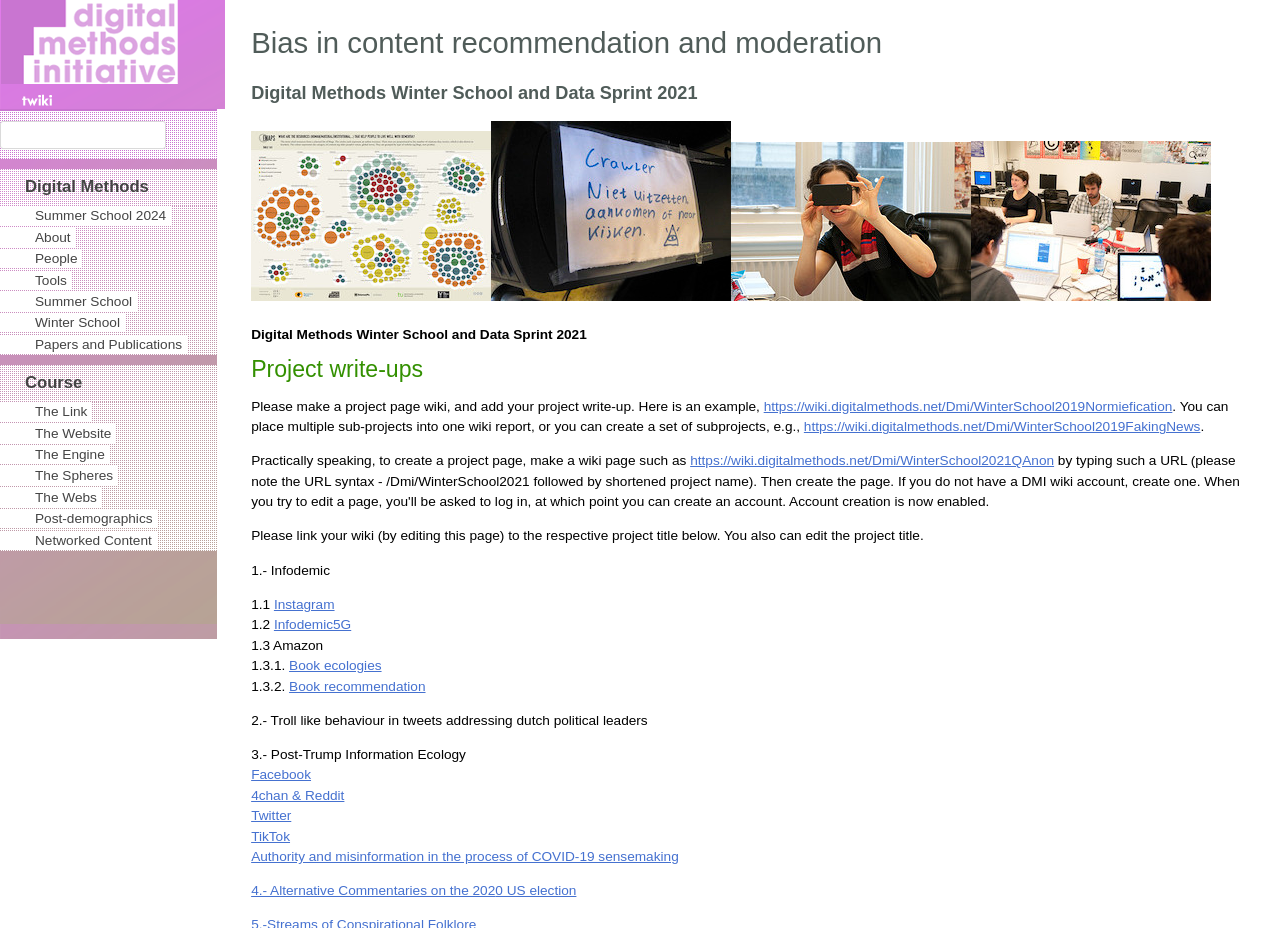Based on the element description 0 US election, identify the bounding box of the UI element in the given webpage screenshot. The coordinates should be in the format (top-left x, top-left y, bottom-right x, bottom-right y) and must be between 0 and 1.

[0.387, 0.952, 0.45, 0.968]